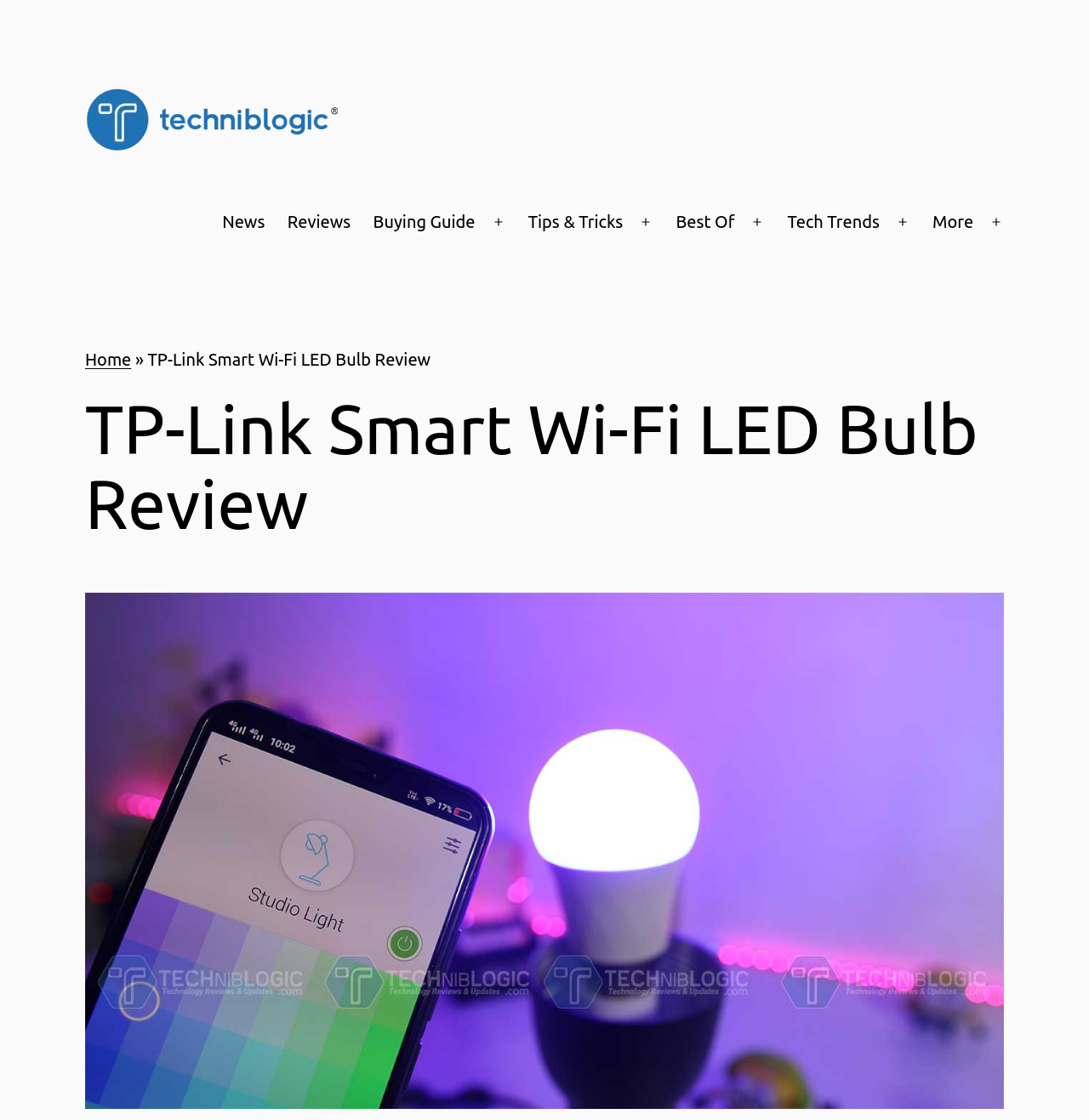Extract the bounding box for the UI element that matches this description: "alt="techniblogic logo 2024"".

[0.078, 0.097, 0.312, 0.114]